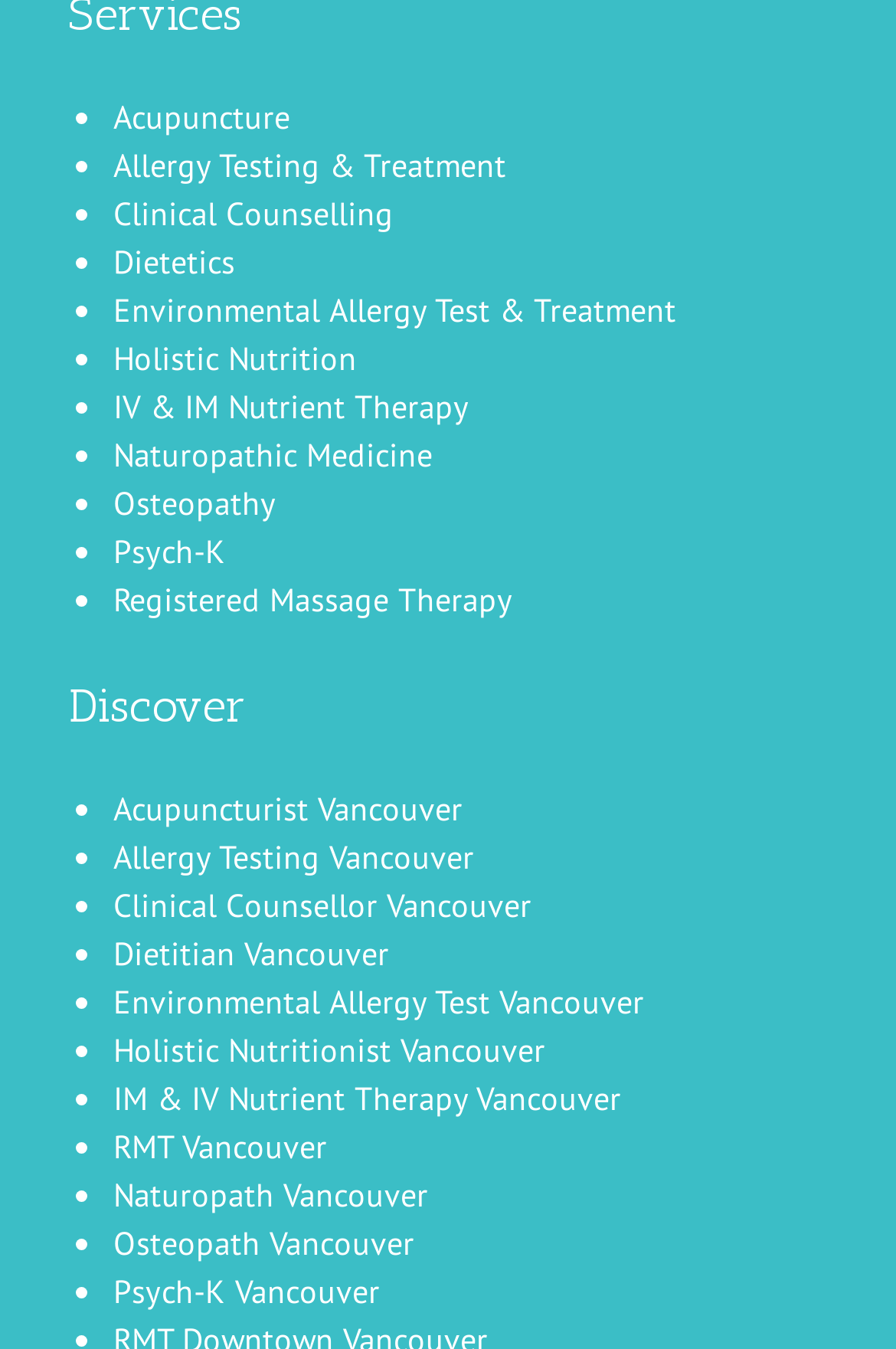How are the services organized on this webpage?
Answer briefly with a single word or phrase based on the image.

In a list